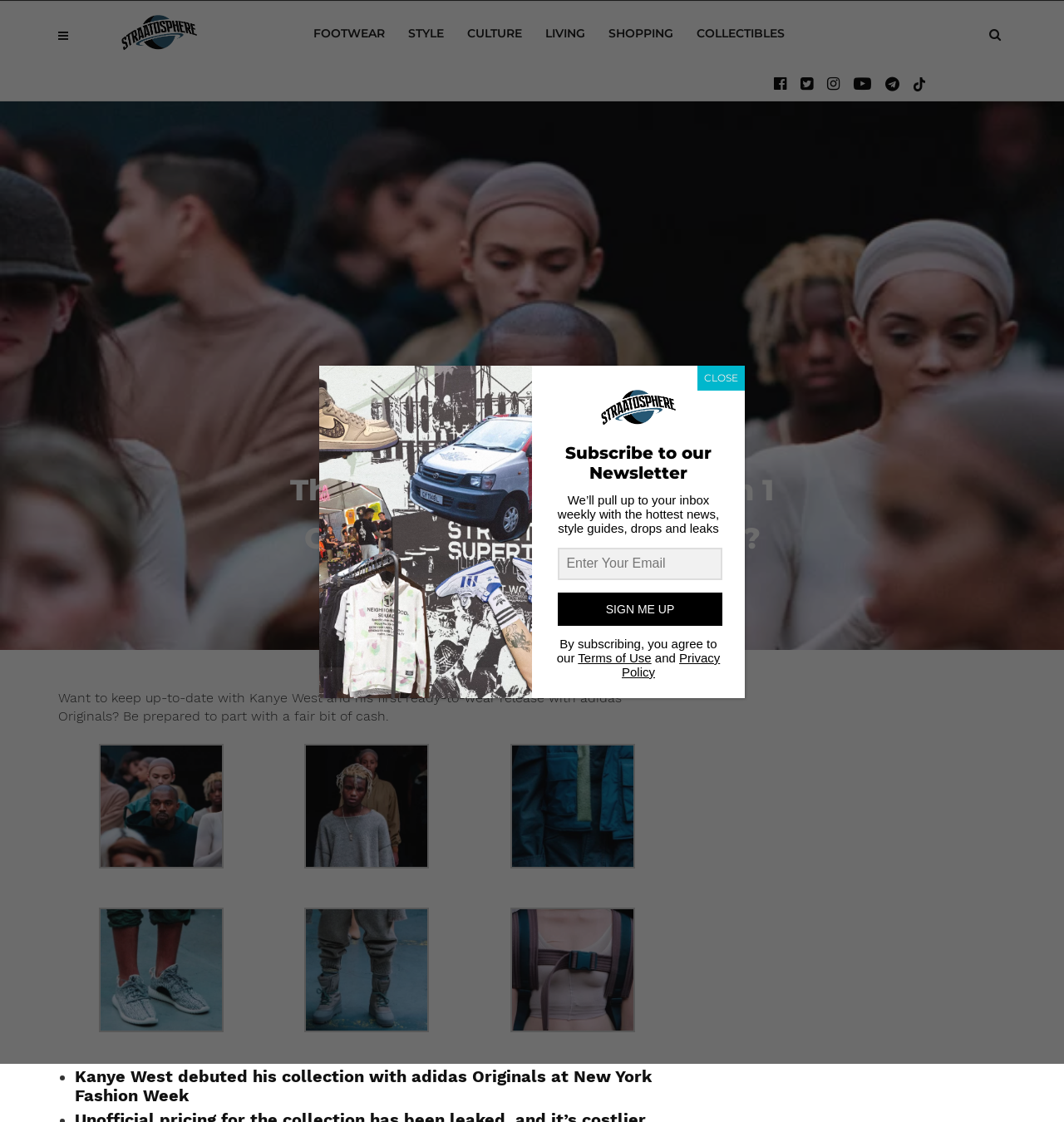Please find and report the bounding box coordinates of the element to click in order to perform the following action: "Select a style from the dropdown menu". The coordinates should be expressed as four float numbers between 0 and 1, in the format [left, top, right, bottom].

None